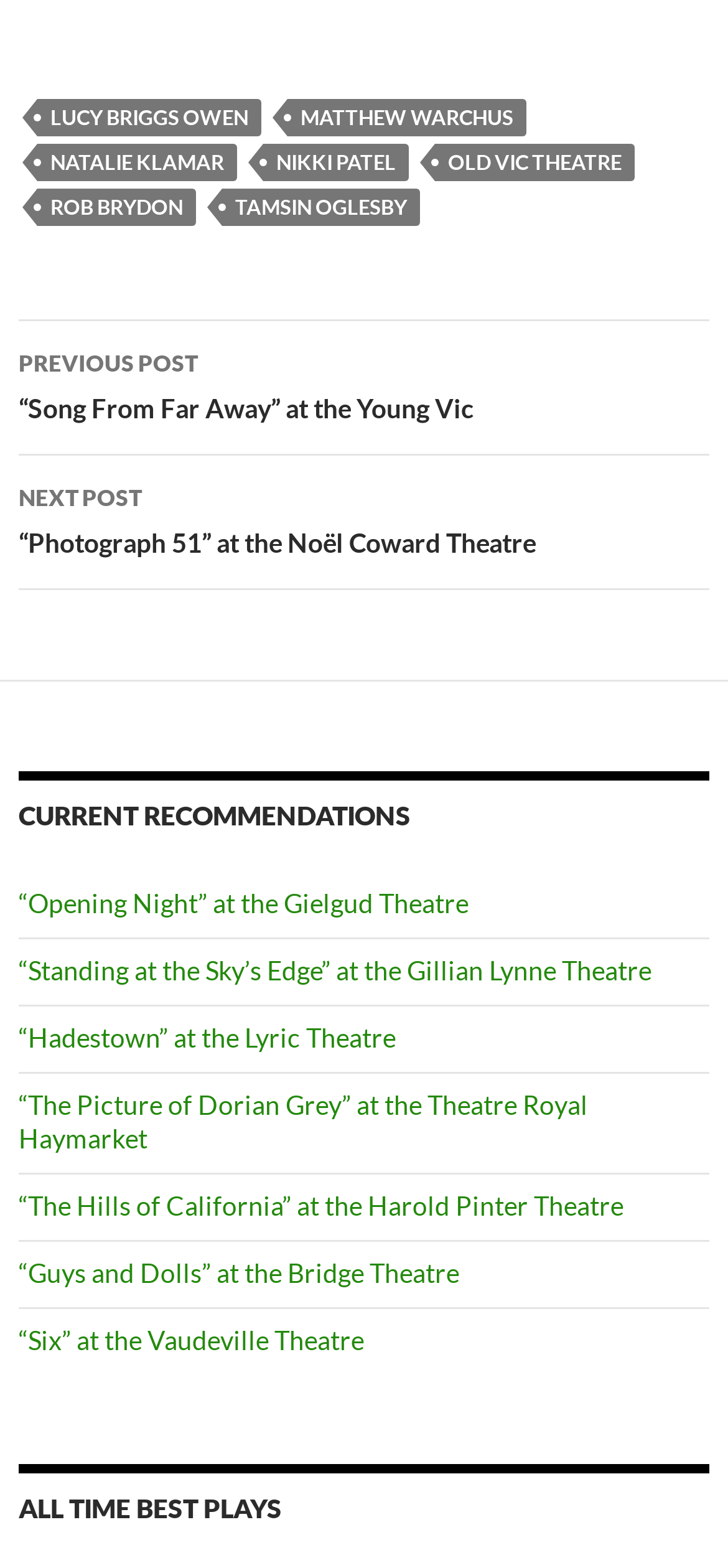From the given element description: "“Six” at the Vaudeville Theatre", find the bounding box for the UI element. Provide the coordinates as four float numbers between 0 and 1, in the order [left, top, right, bottom].

[0.026, 0.844, 0.5, 0.864]